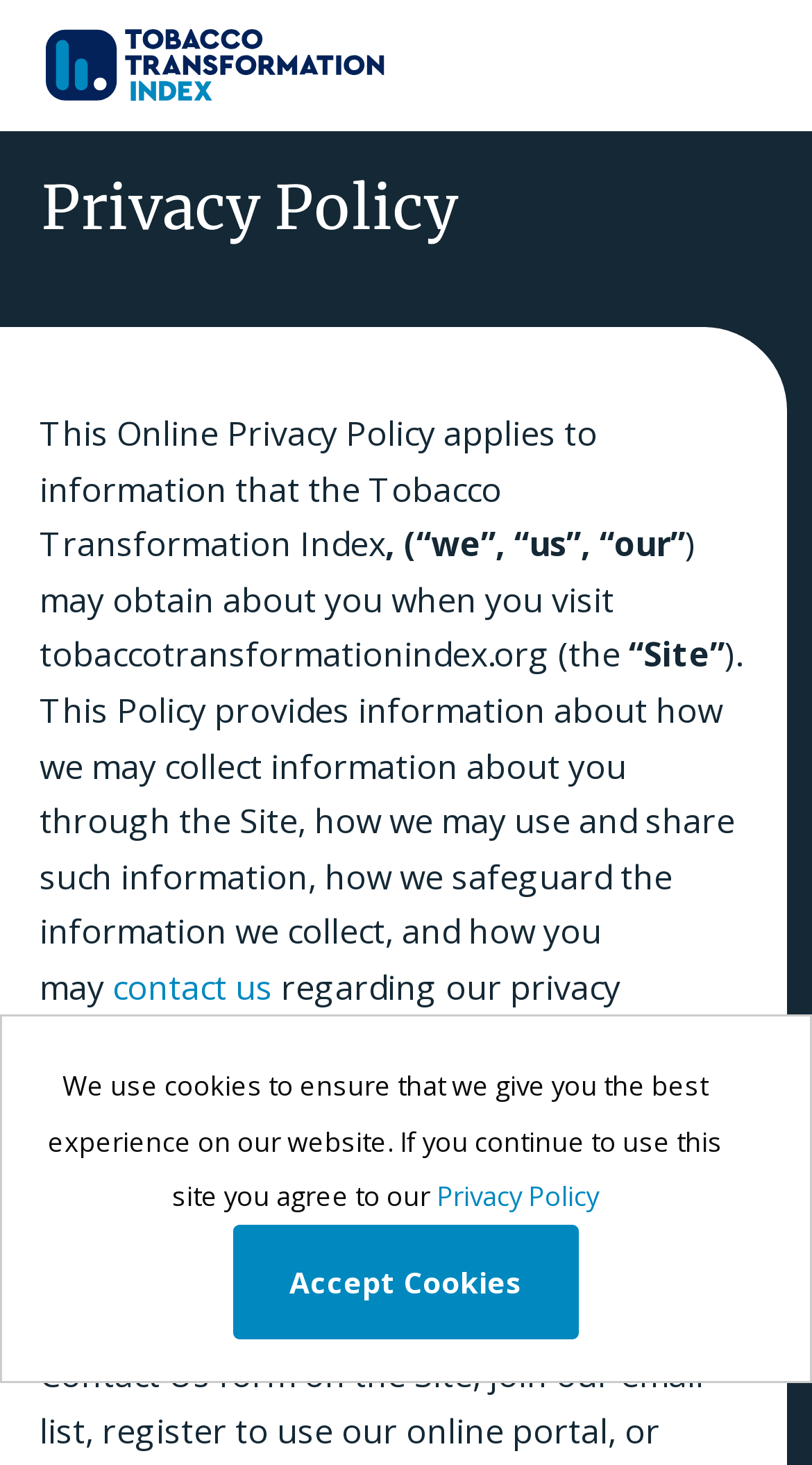Please analyze the image and provide a thorough answer to the question:
What is the purpose of this policy?

Based on the webpage content, the policy is intended to inform users about how their information is collected, used, and shared when they visit the Tobacco Transformation Index website.